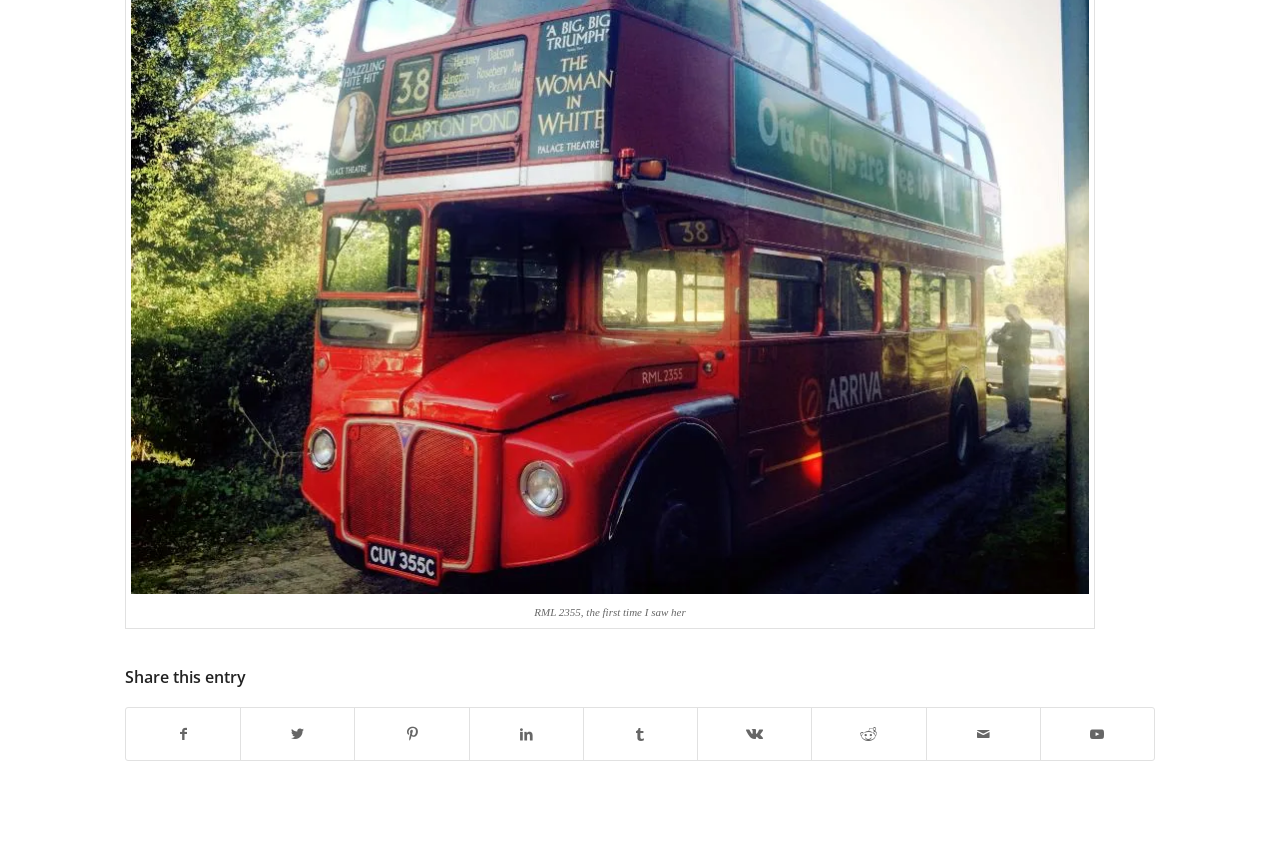Provide a brief response using a word or short phrase to this question:
How many links are there in the 'Share this entry' section?

9